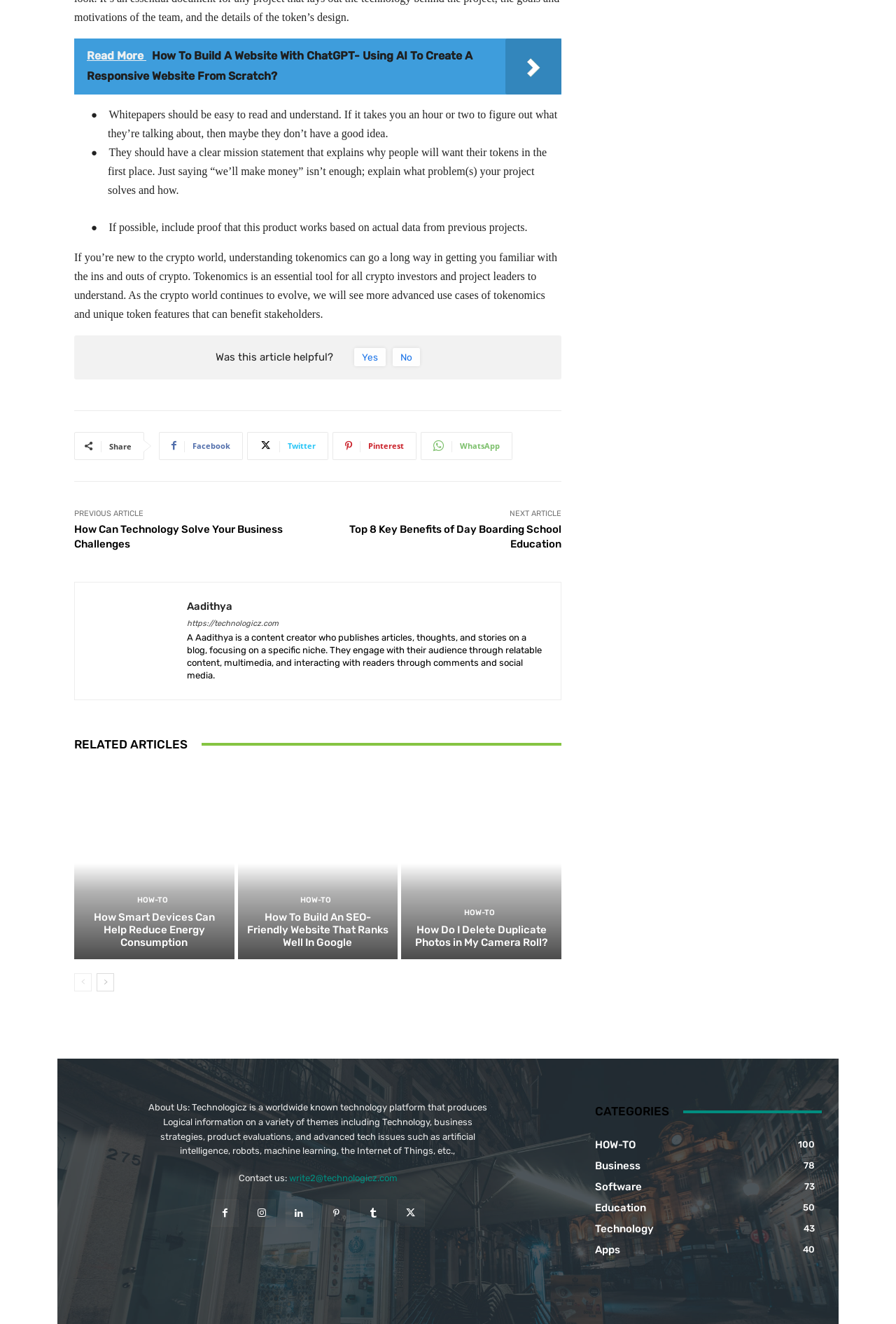Please specify the coordinates of the bounding box for the element that should be clicked to carry out this instruction: "Read the previous article". The coordinates must be four float numbers between 0 and 1, formatted as [left, top, right, bottom].

[0.083, 0.395, 0.316, 0.416]